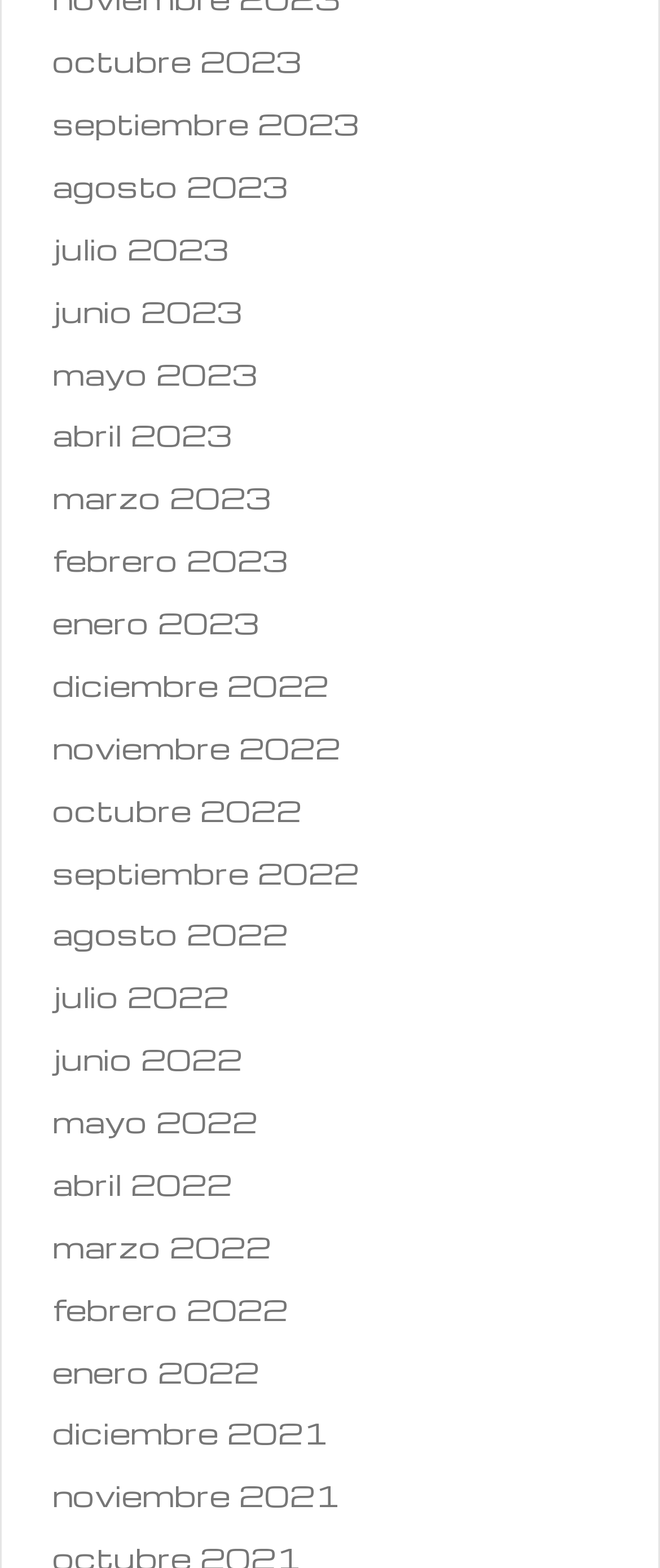Please give a concise answer to this question using a single word or phrase: 
How many months are listed in 2023?

6